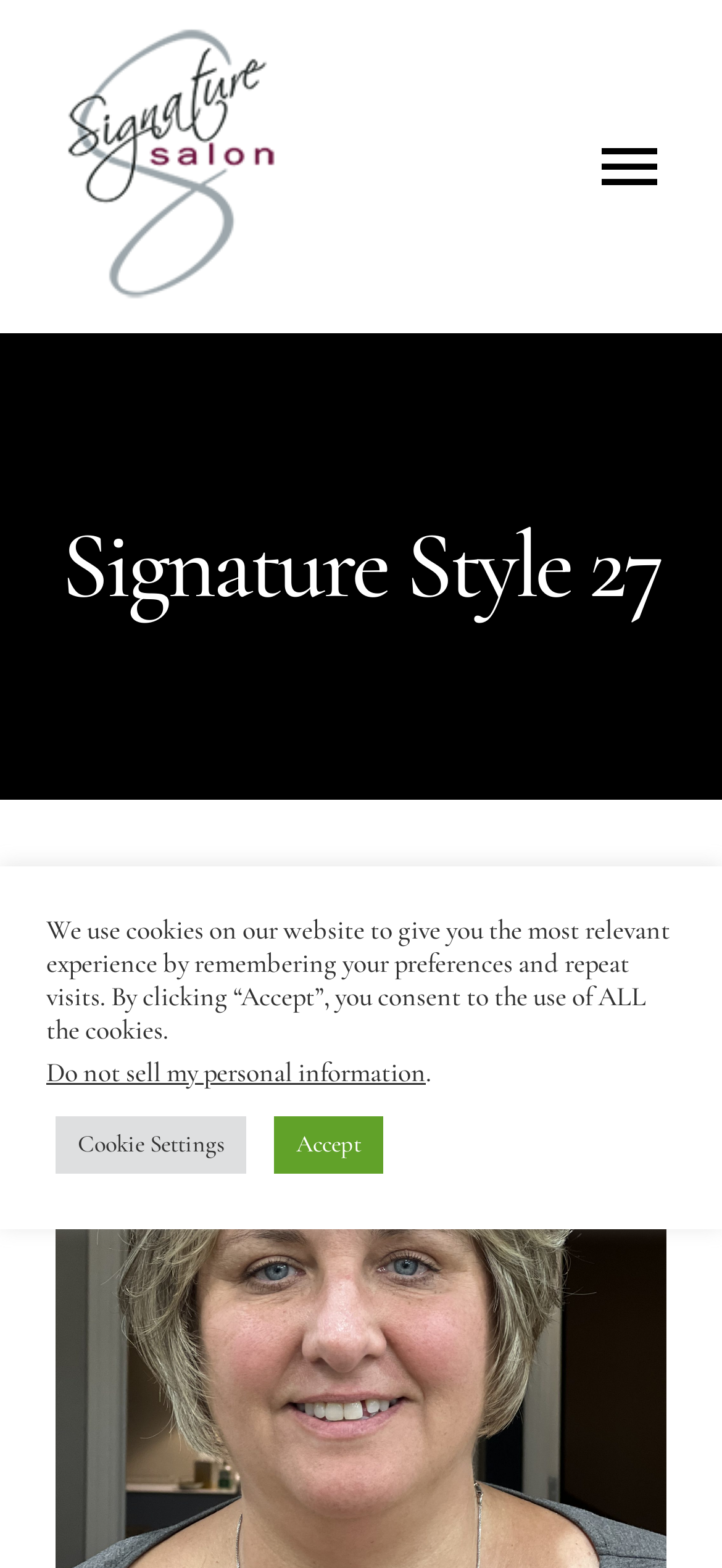Please determine the bounding box coordinates of the clickable area required to carry out the following instruction: "Go to SERVICES". The coordinates must be four float numbers between 0 and 1, represented as [left, top, right, bottom].

[0.0, 0.165, 1.0, 0.23]